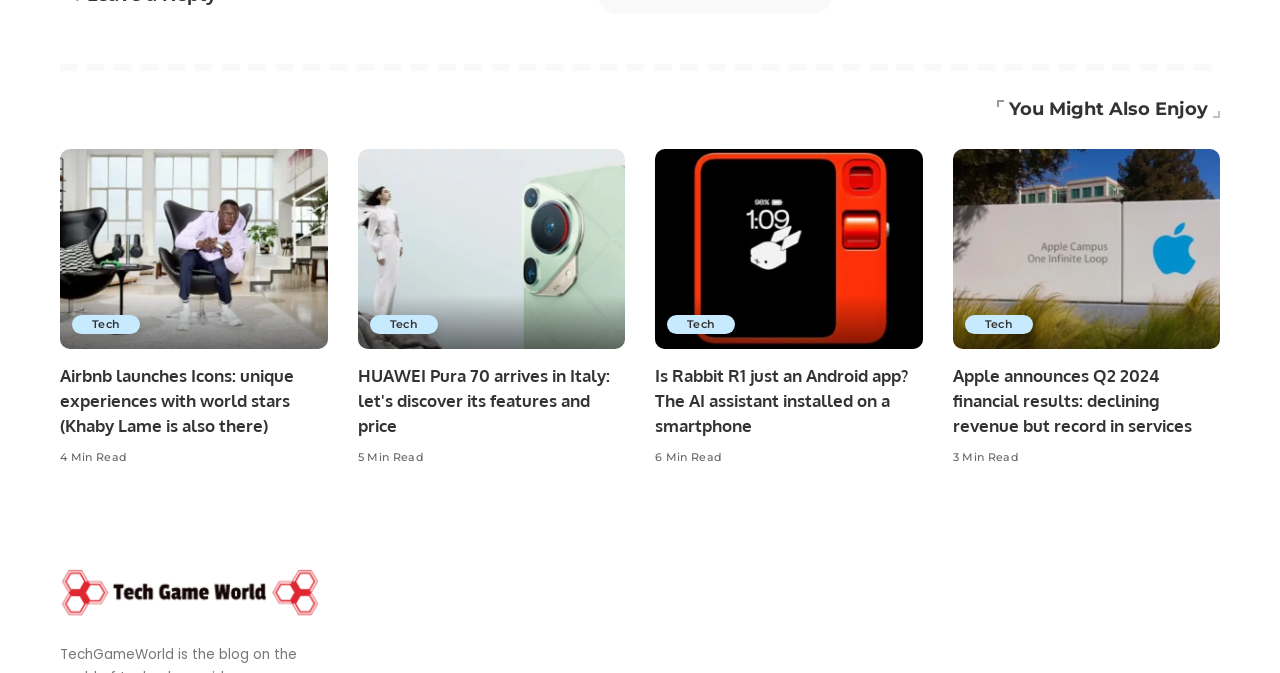Locate the bounding box coordinates of the area you need to click to fulfill this instruction: 'Read the 'Apple announces Q2 2024 financial results: declining revenue but record in services' heading'. The coordinates must be in the form of four float numbers ranging from 0 to 1: [left, top, right, bottom].

[0.744, 0.541, 0.953, 0.651]